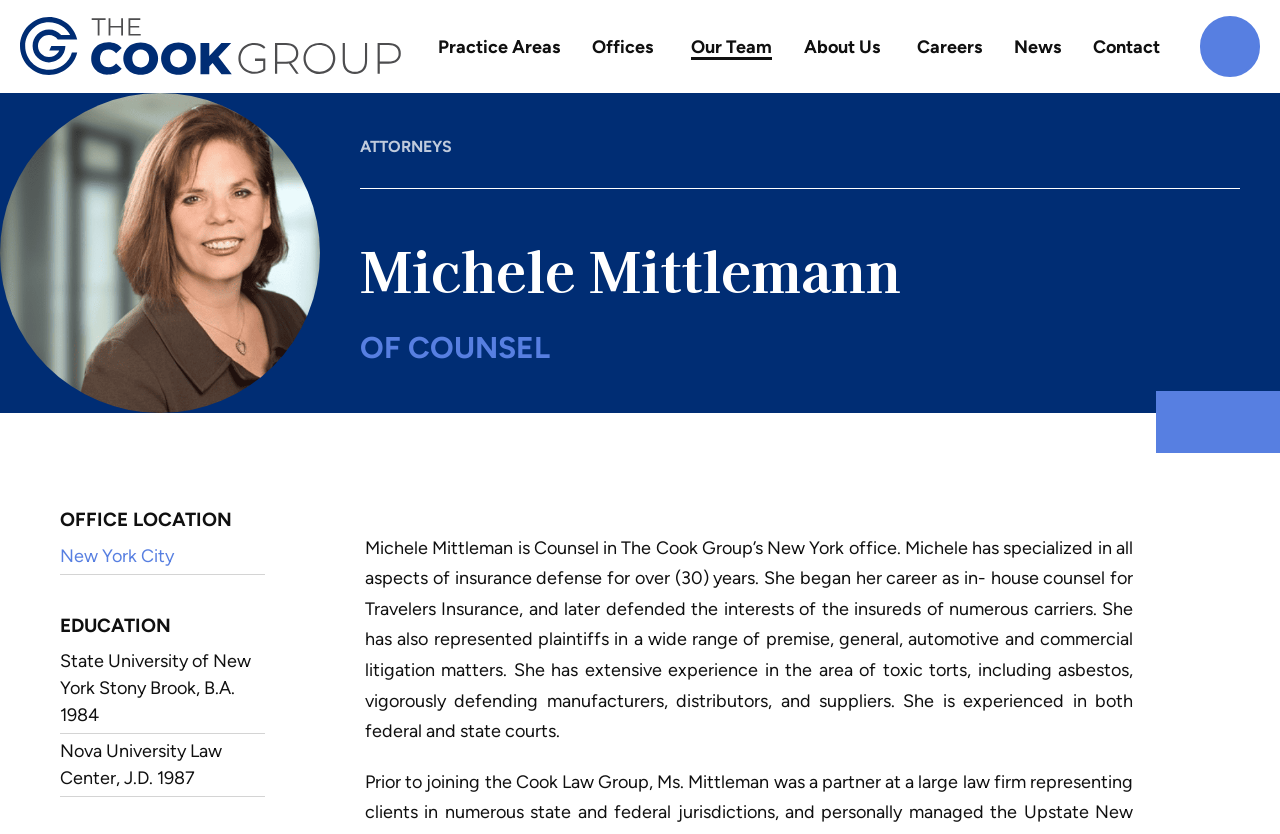Please determine the bounding box coordinates of the element's region to click for the following instruction: "Click on the 'About Us' link".

None